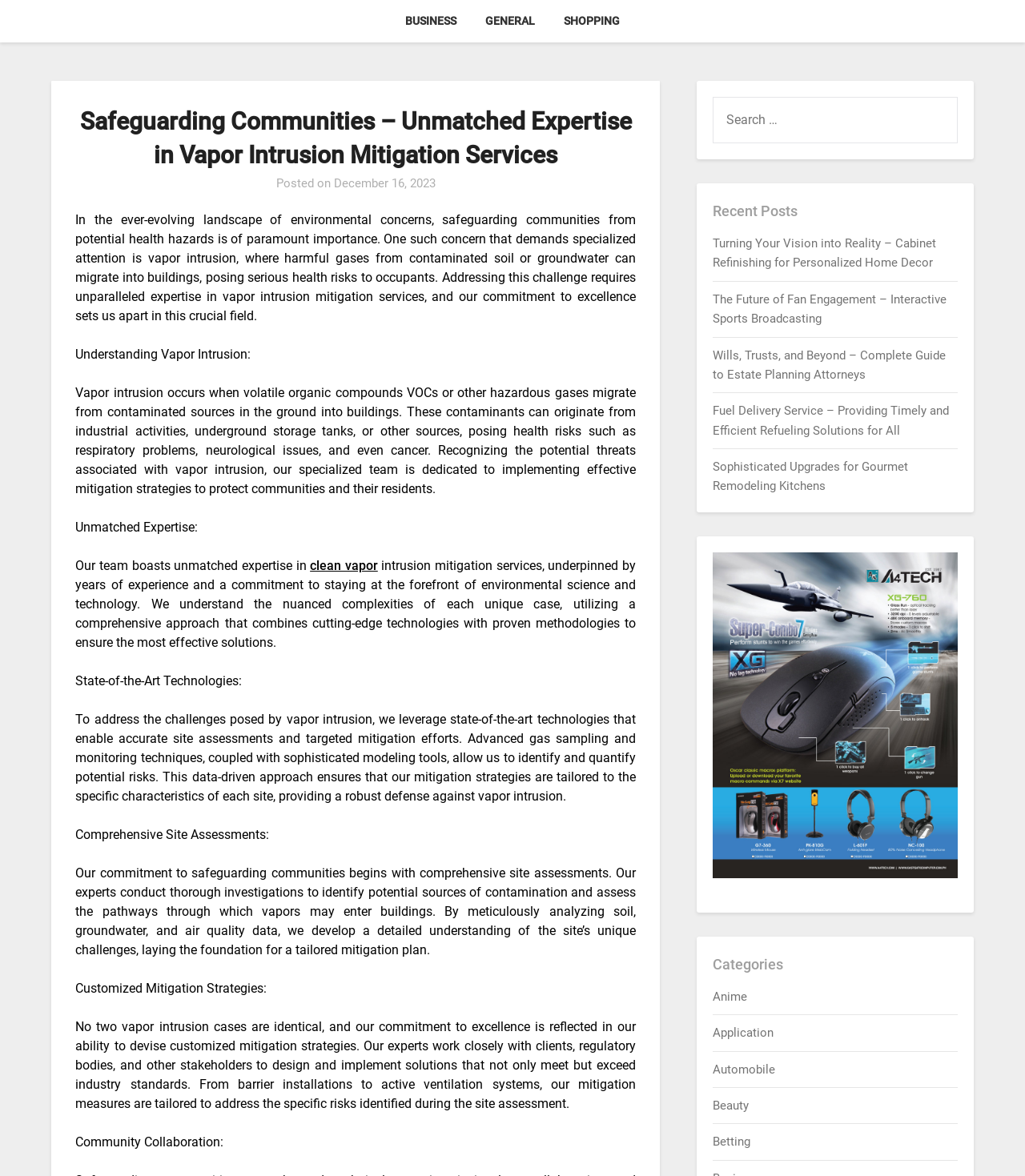Locate the bounding box coordinates of the clickable region to complete the following instruction: "Explore Anime category."

[0.696, 0.841, 0.729, 0.854]